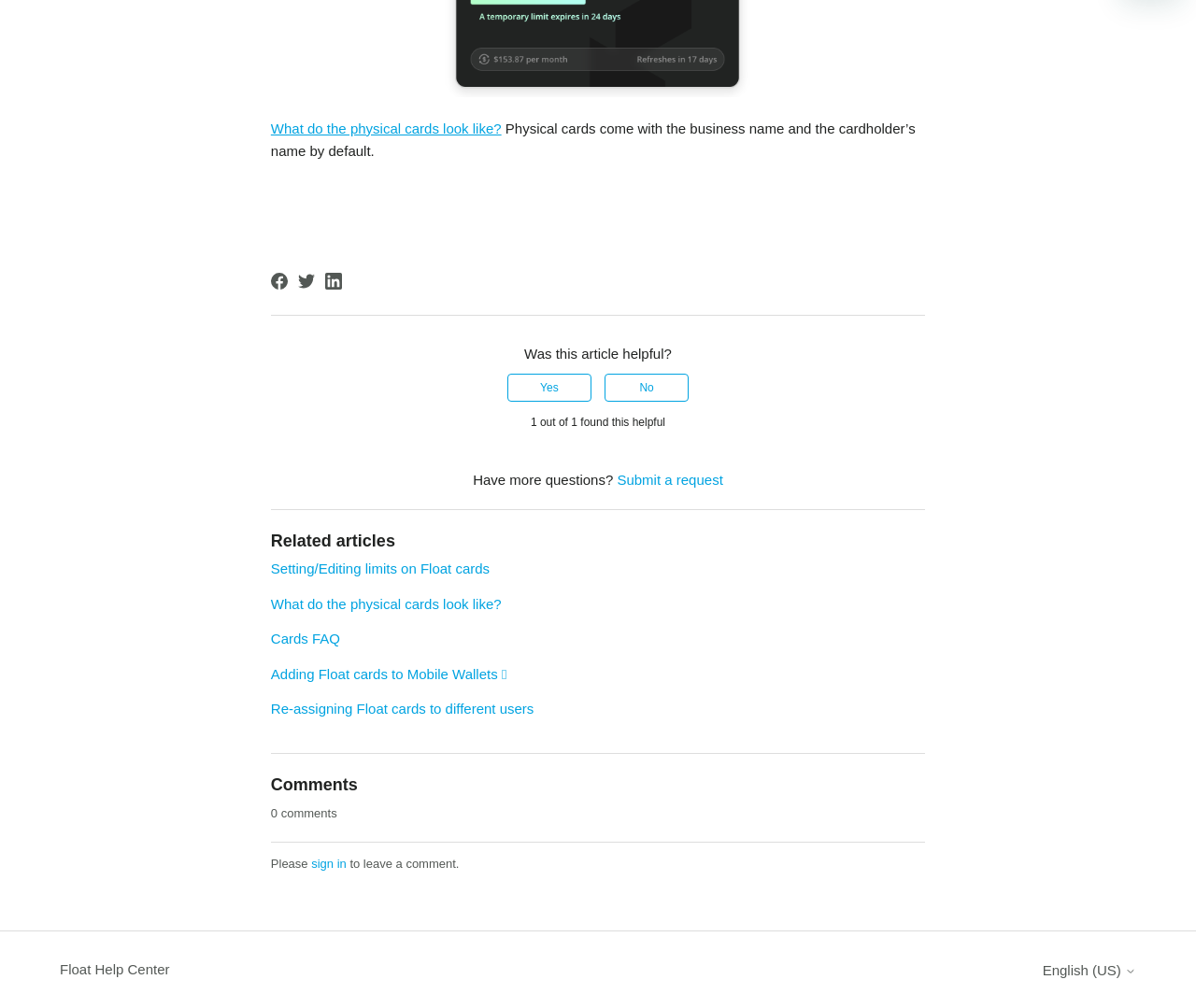Find the bounding box coordinates for the element described here: "English (US)".

[0.872, 0.955, 0.95, 0.971]